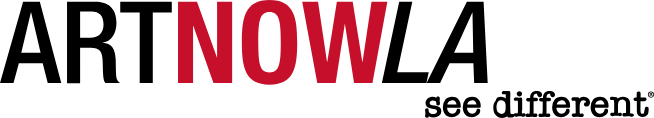Construct a detailed narrative about the image.

The image prominently features the logo of "Art Now LA," showcasing the phrase in bold, dynamic typography. The "ART NOW" is depicted in large, black uppercase letters, immediately capturing attention, while "LA" is elegantly styled in red, creating a striking contrast. Below the main title, the tagline "see different" is rendered in a smaller, playful, italicized font, adding a sense of modernity and creative flair. This logo reflects the vibrant arts scene in Los Angeles and embodies the organization's mission to inspire and engage the public with contemporary art experiences. The overall design is both eye-catching and reflective of the cultural richness that "Art Now LA" represents.